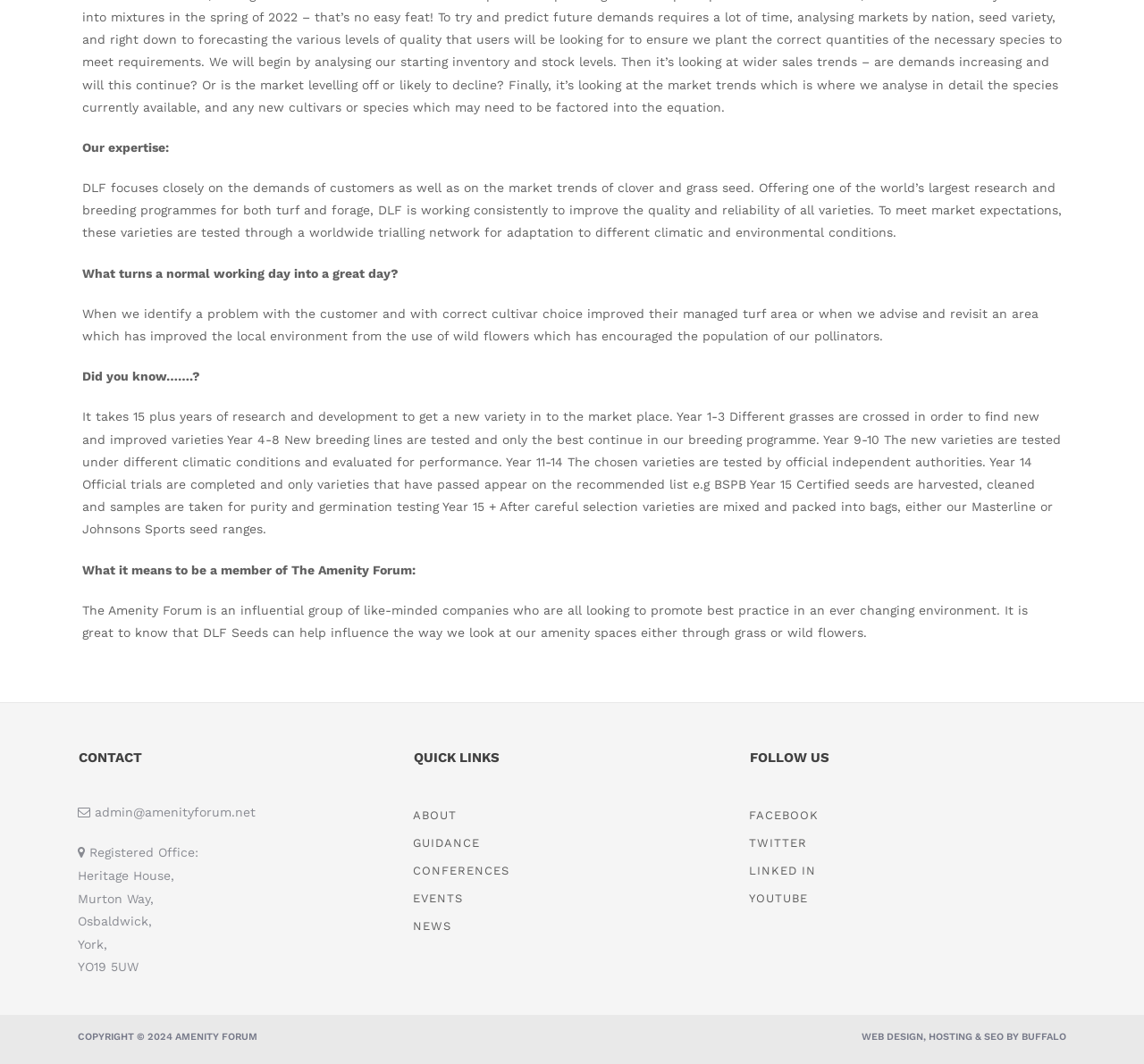Identify the bounding box coordinates for the UI element described by the following text: "Linked In". Provide the coordinates as four float numbers between 0 and 1, in the format [left, top, right, bottom].

[0.654, 0.809, 0.932, 0.827]